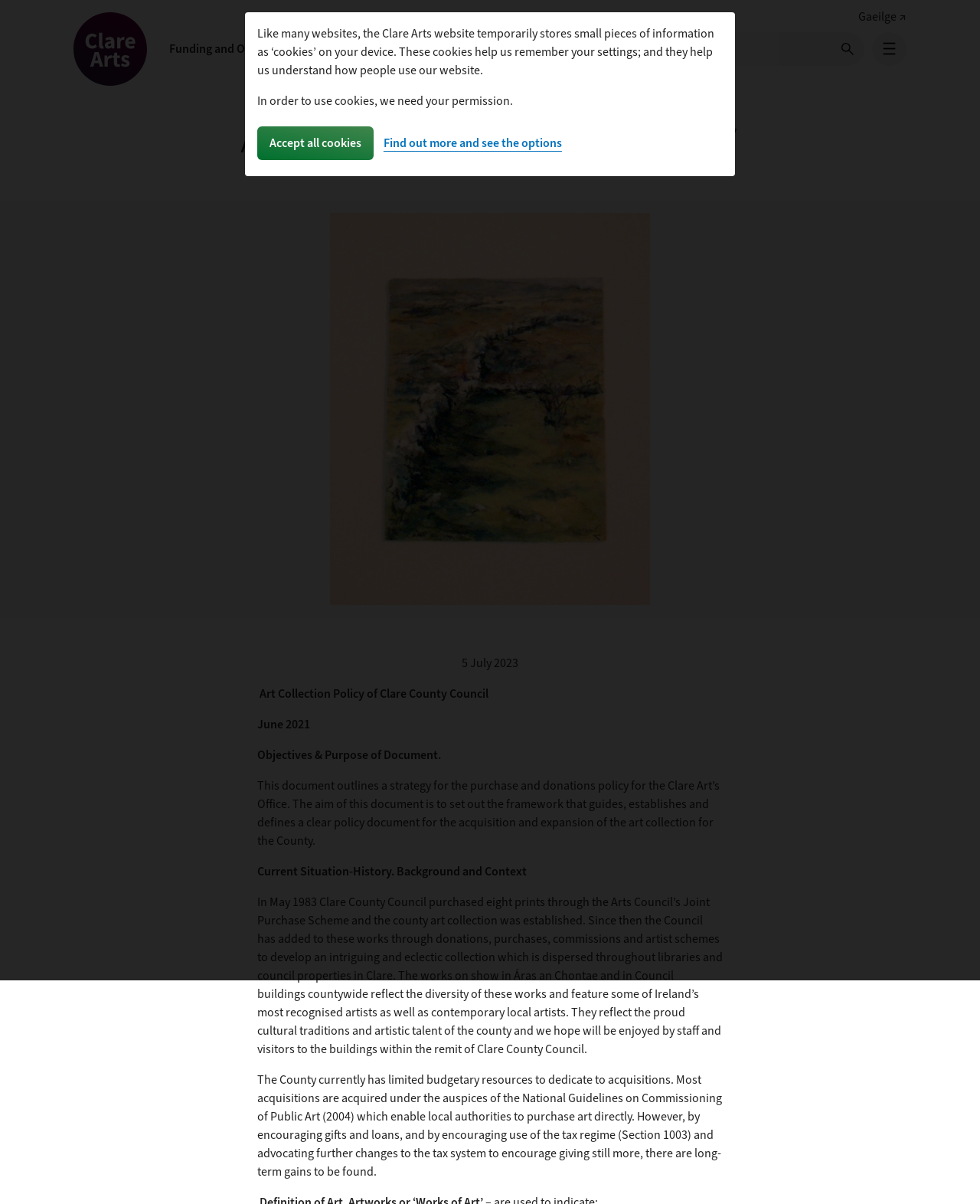Could you provide the bounding box coordinates for the portion of the screen to click to complete this instruction: "Search for something on the site"?

[0.682, 0.026, 0.882, 0.055]